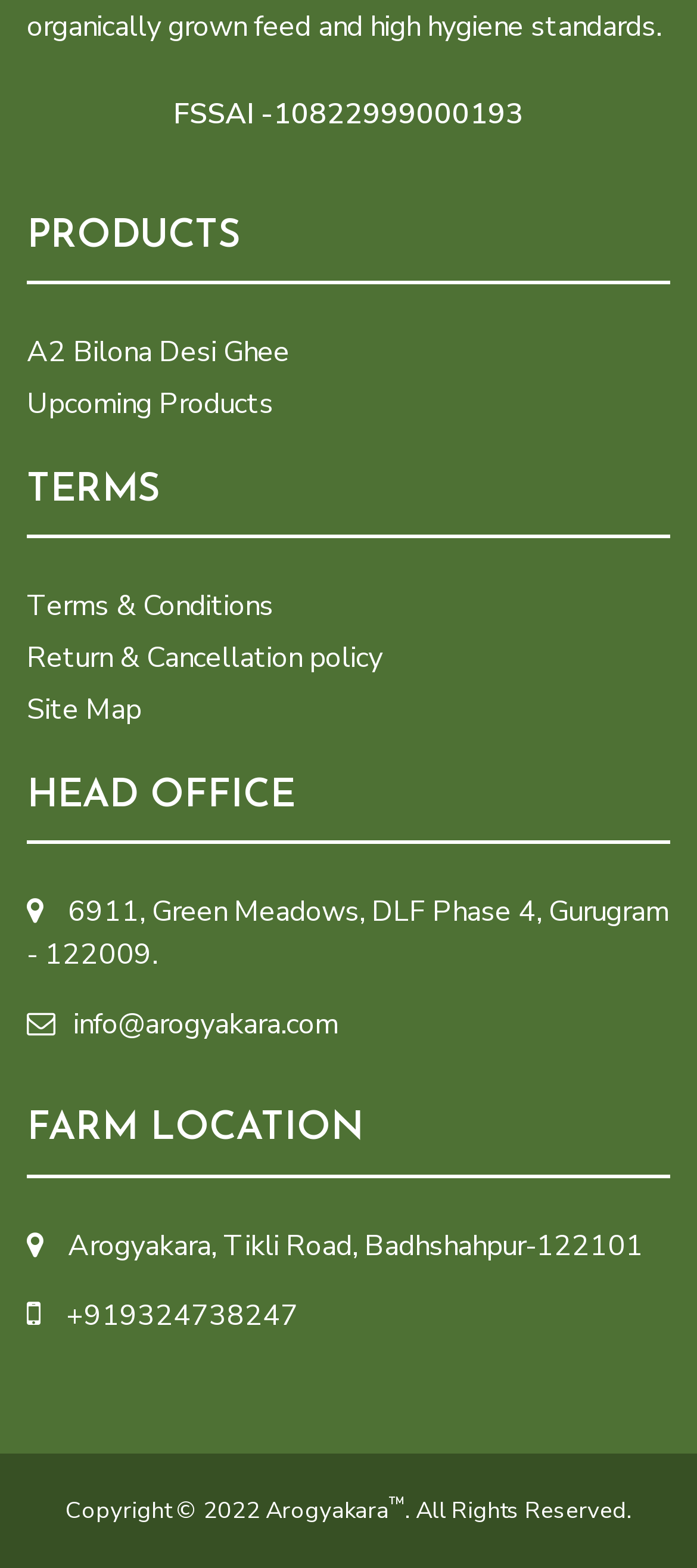Provide your answer in one word or a succinct phrase for the question: 
What is the address of the head office?

6911, Green Meadows, DLF Phase 4, Gurugram - 122009